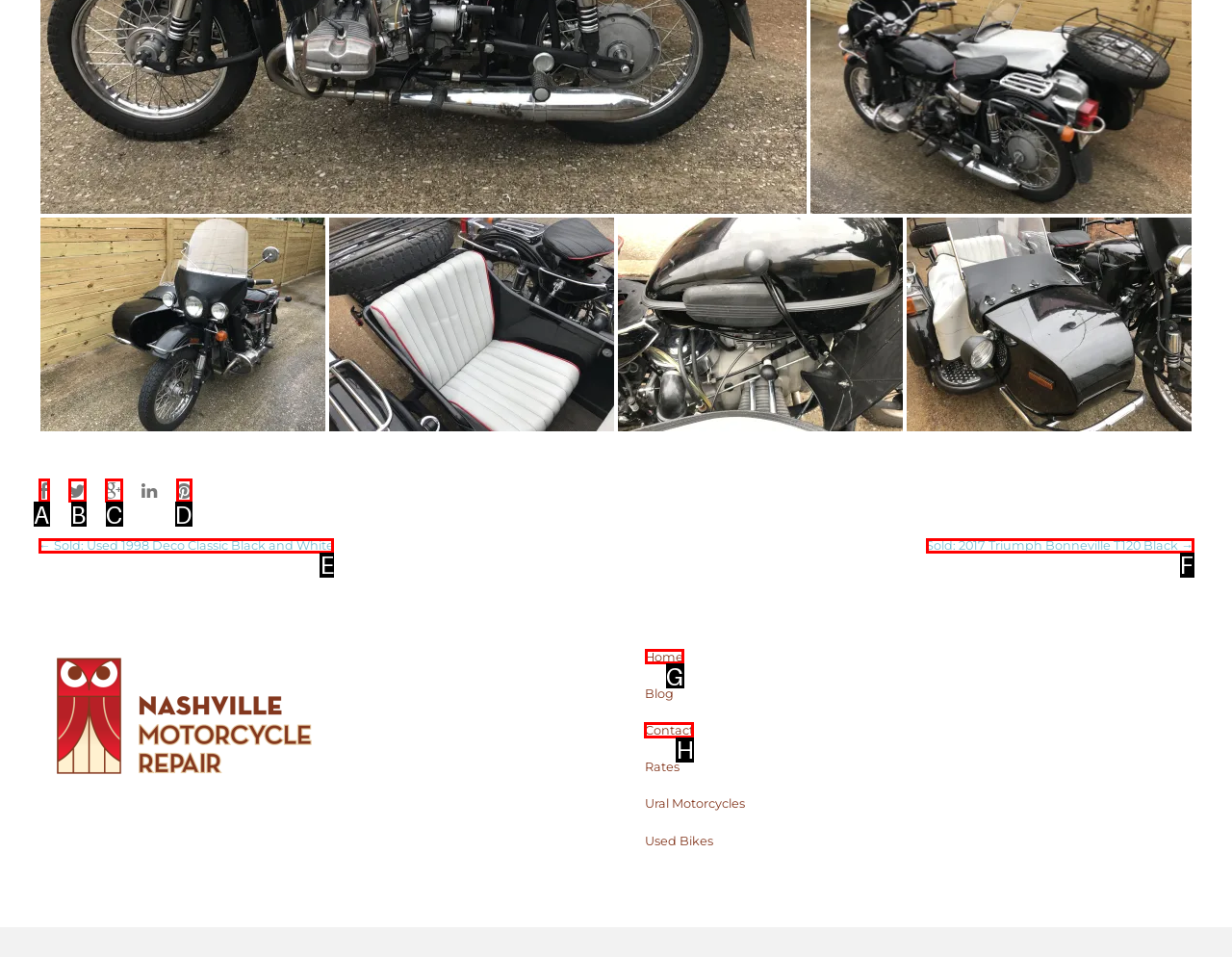Tell me which one HTML element I should click to complete the following task: Contact us Answer with the option's letter from the given choices directly.

H